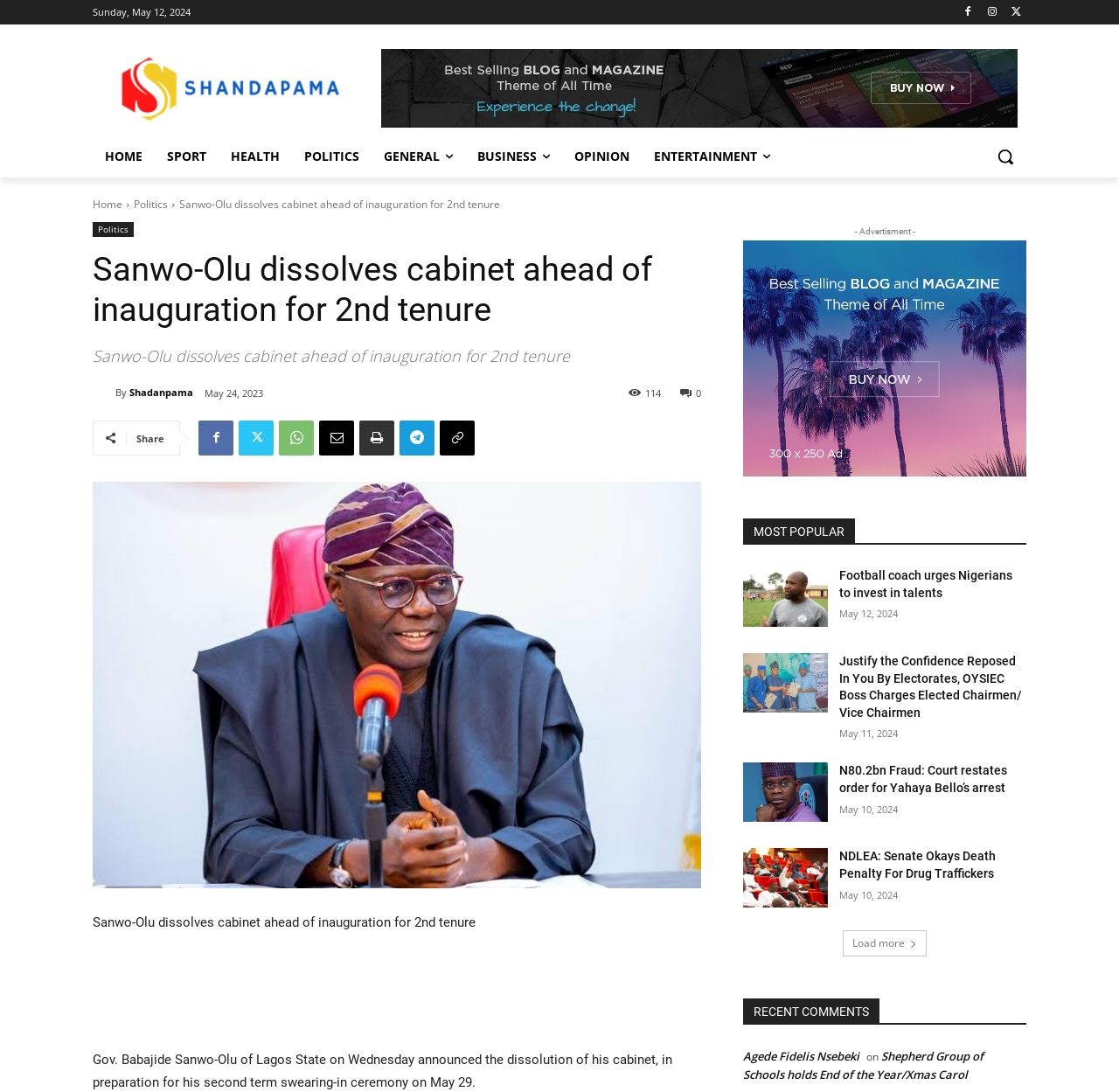What is the date displayed at the top of the webpage?
Based on the screenshot, provide your answer in one word or phrase.

Sunday, May 12, 2024